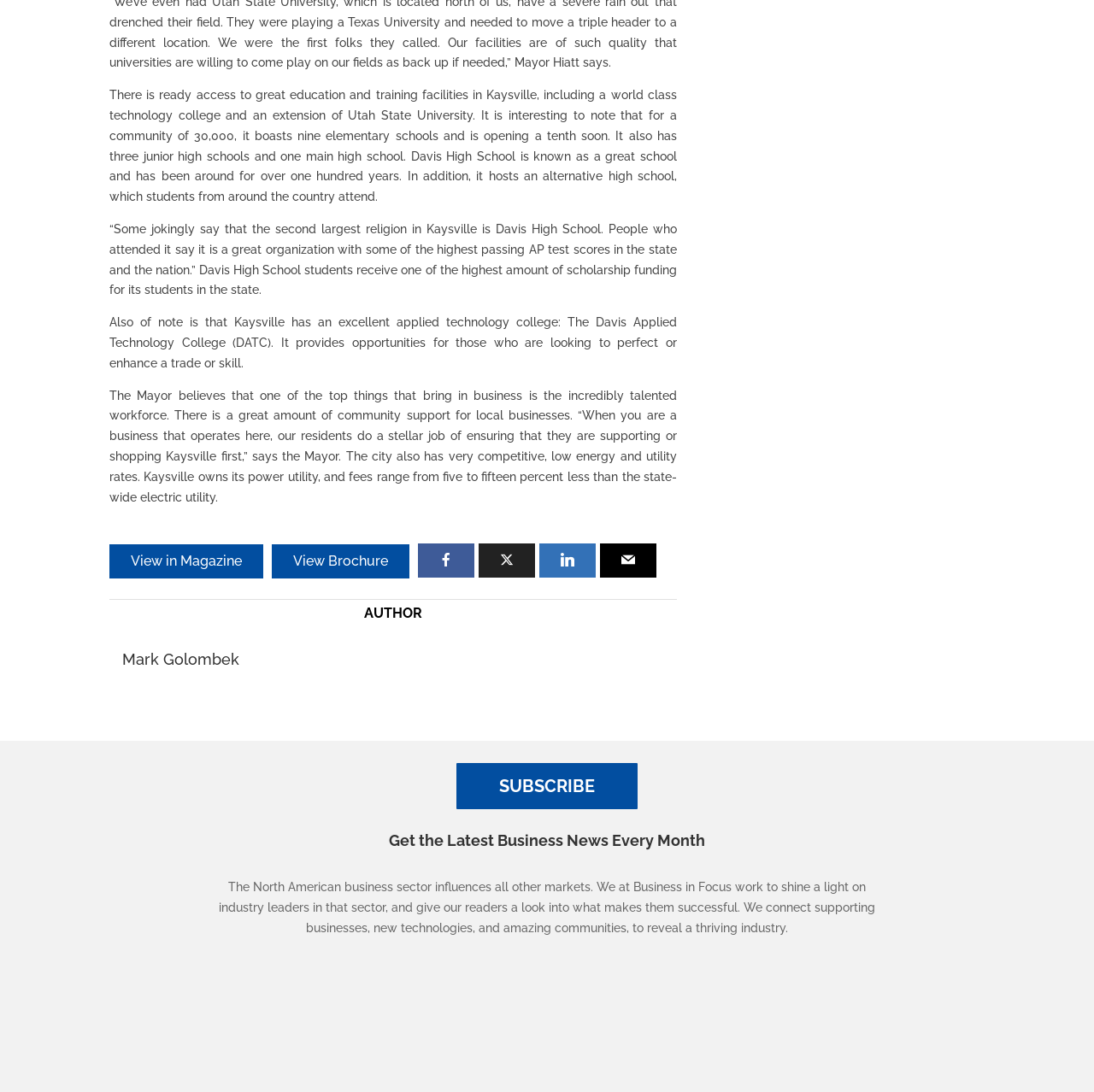What is the purpose of Business in Focus?
Look at the screenshot and provide an in-depth answer.

The answer can be found in the StaticText element, which states 'We at Business in Focus work to shine a light on industry leaders in that sector, and give our readers a look into what makes them successful.'